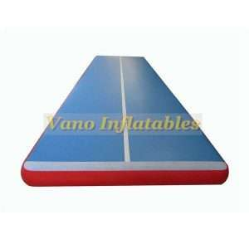Provide a brief response to the question below using one word or phrase:
What is the starting price of the Airtrack?

$322.00